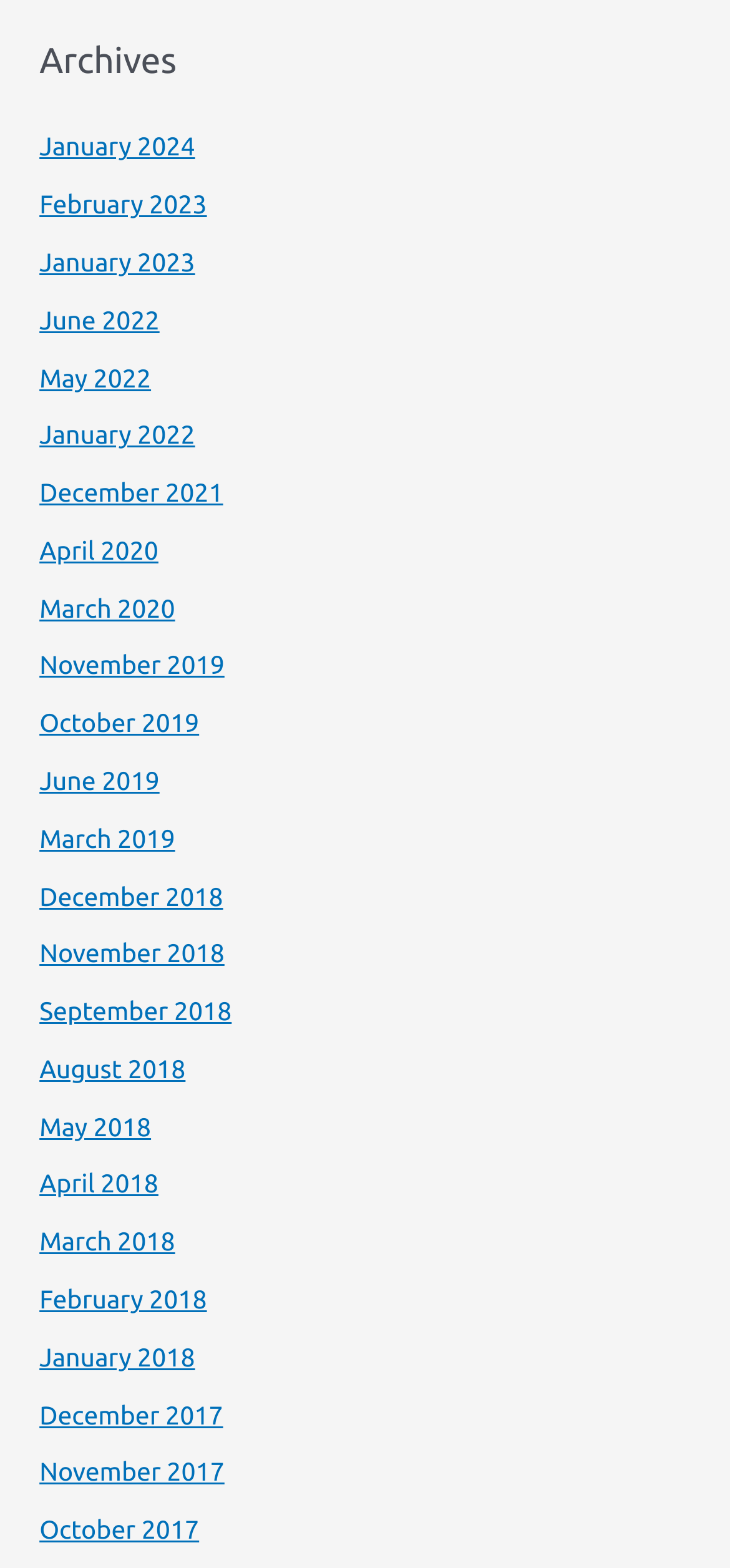Determine the bounding box coordinates of the clickable element necessary to fulfill the instruction: "access January 2022 page". Provide the coordinates as four float numbers within the 0 to 1 range, i.e., [left, top, right, bottom].

[0.054, 0.268, 0.267, 0.287]